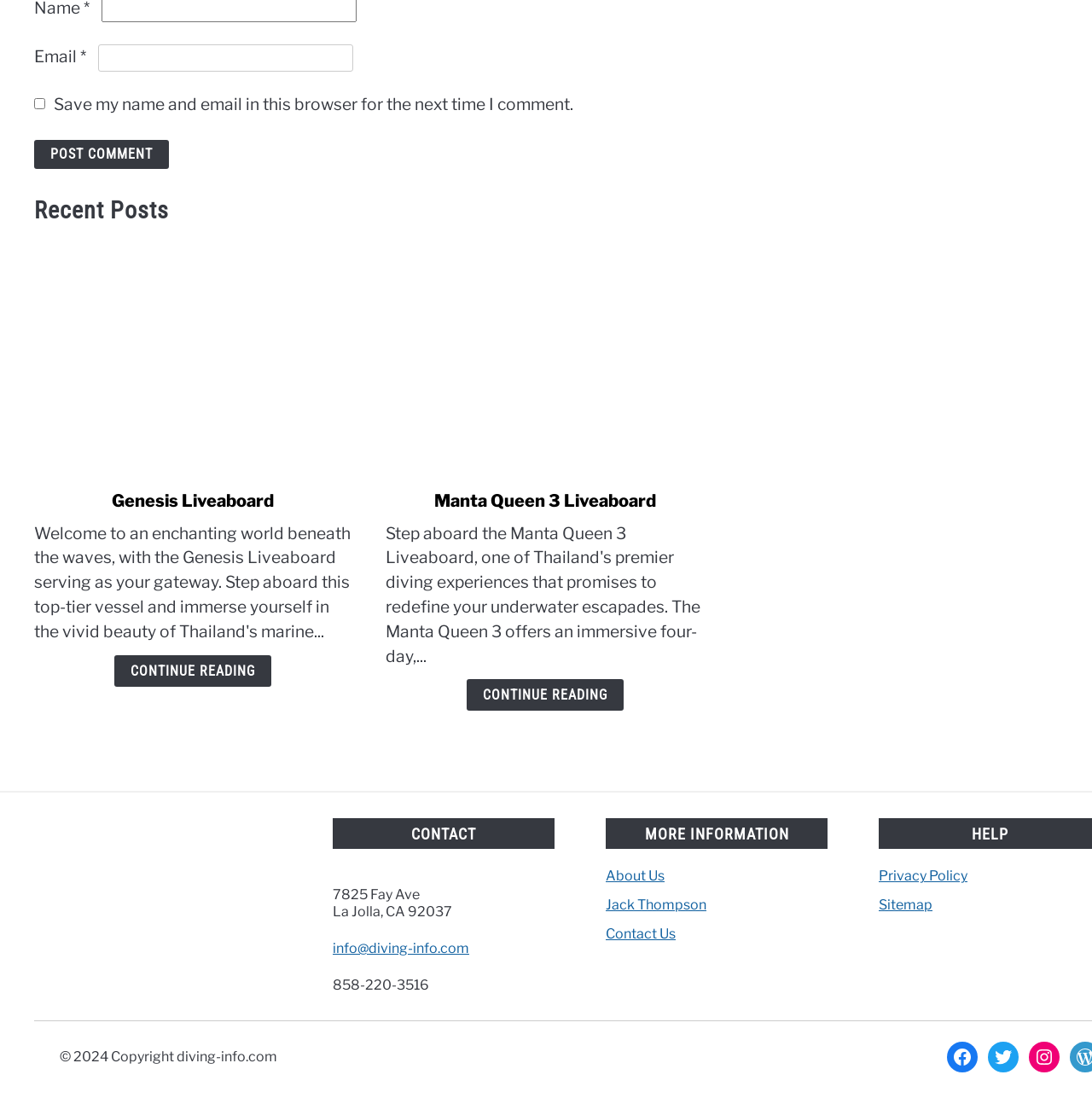Please specify the bounding box coordinates of the clickable section necessary to execute the following command: "Visit the College of Medicine".

None